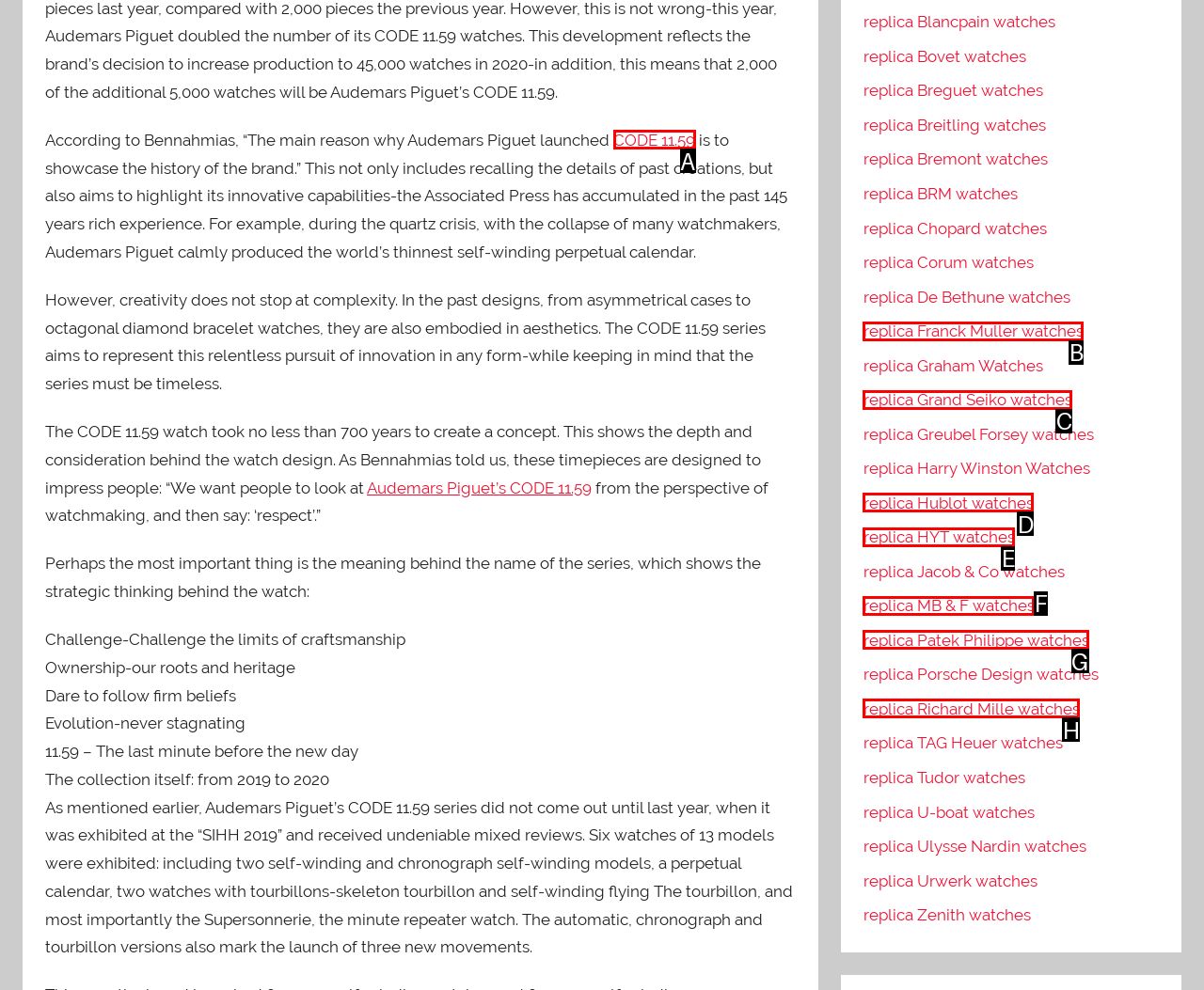Determine the appropriate lettered choice for the task: Enter your email. Reply with the correct letter.

None